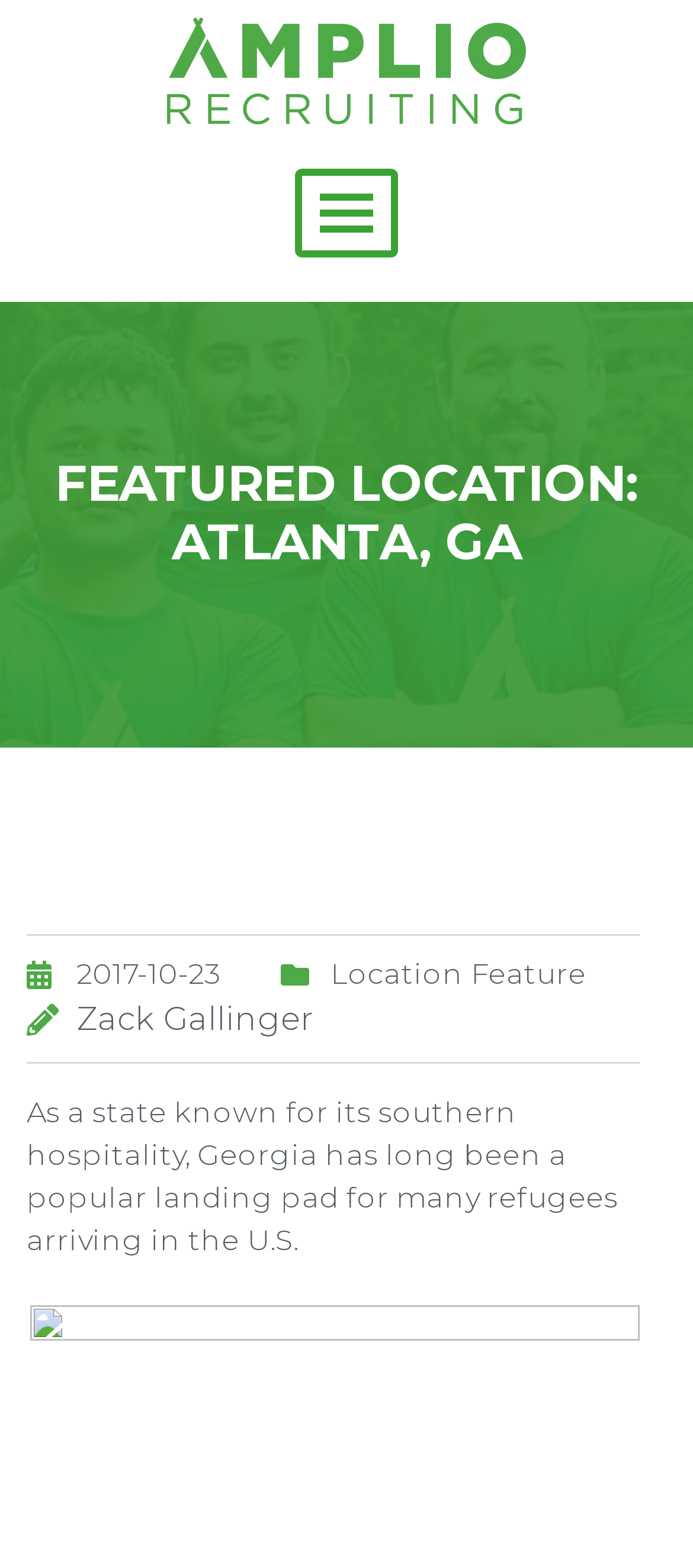What is the date mentioned on the webpage?
Respond to the question with a single word or phrase according to the image.

2017-10-23